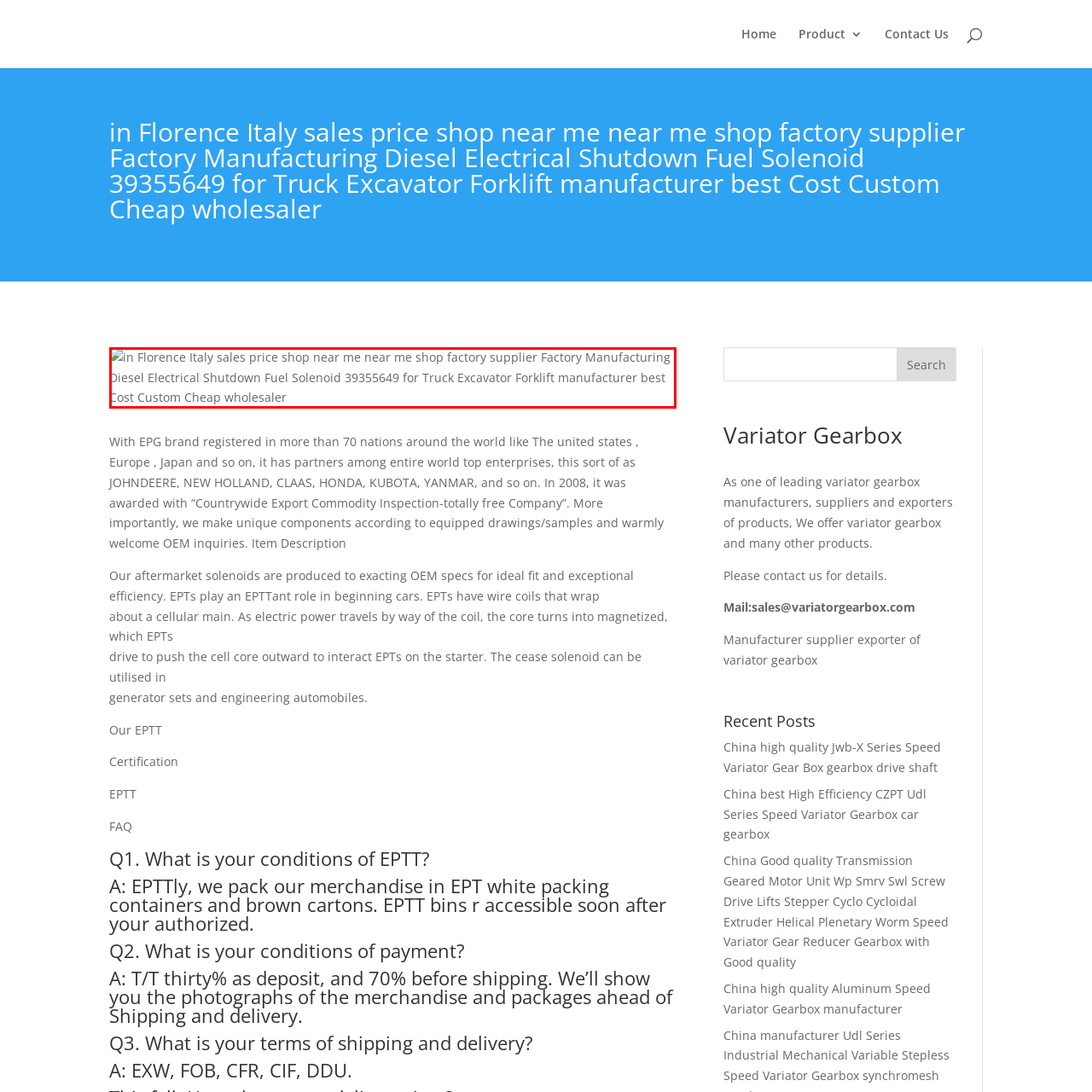What is the purpose of the Diesel Electrical Shutdown Fuel Solenoid?
Please observe the details within the red bounding box in the image and respond to the question with a detailed explanation based on what you see.

According to the caption, the Diesel Electrical Shutdown Fuel Solenoid plays a crucial role in vehicle operations, facilitating the shutdown process efficiently, which implies that it enables a safe and controlled shutdown of the vehicle's engine or system.